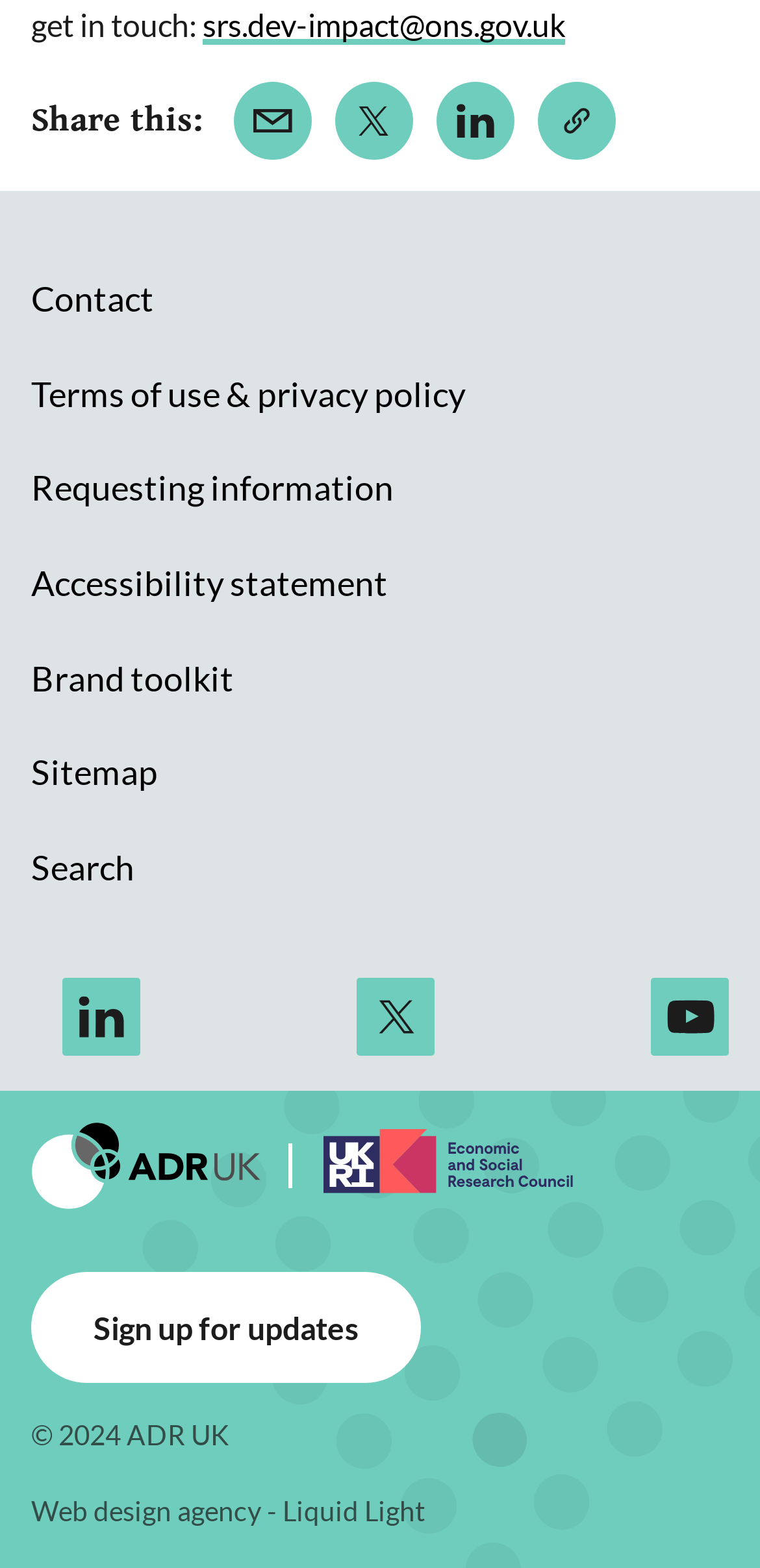Specify the bounding box coordinates of the area that needs to be clicked to achieve the following instruction: "Sign up for updates".

[0.041, 0.811, 0.554, 0.883]